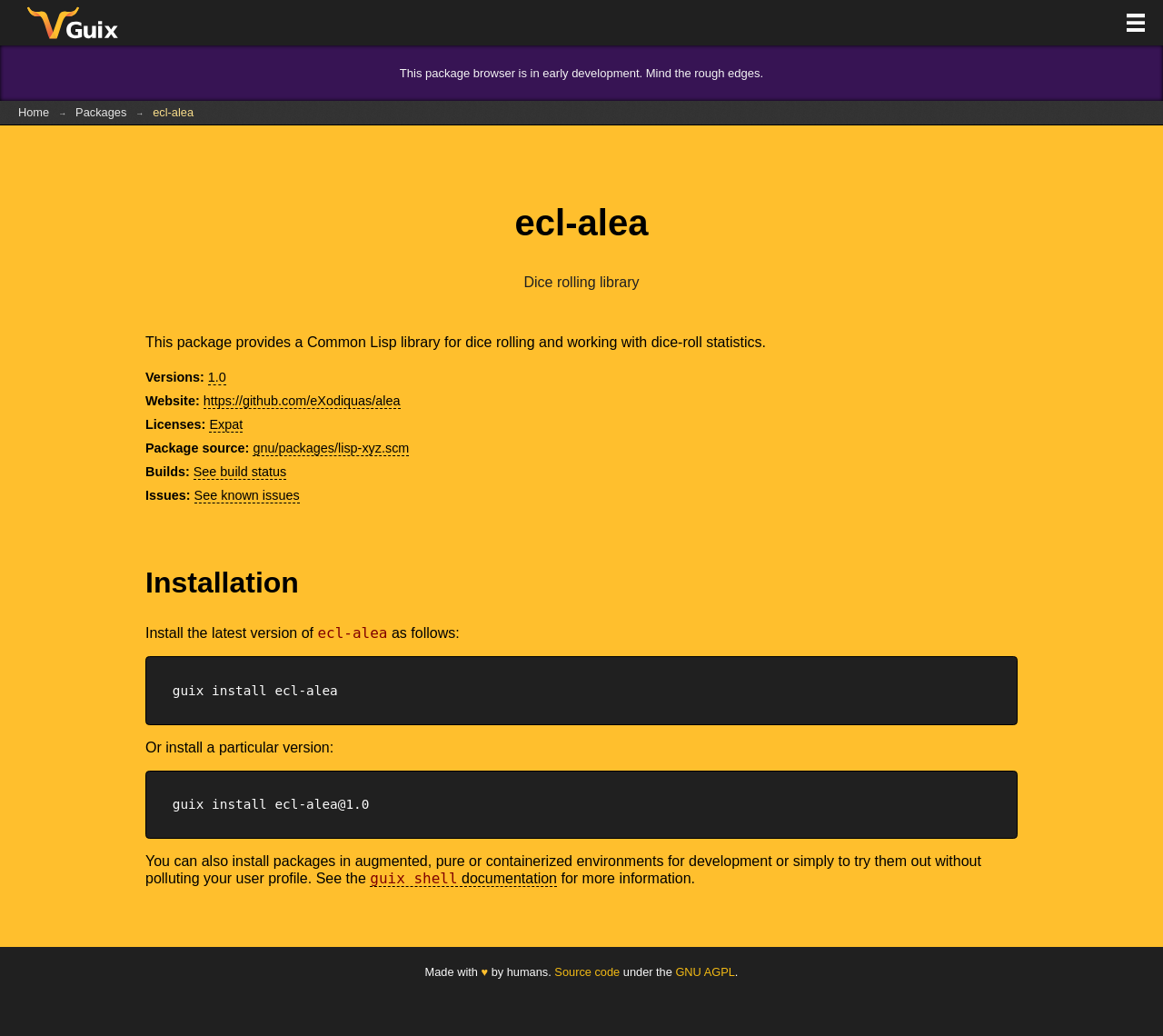Provide a thorough description of the webpage you see.

This webpage is about the package "ecl-alea" on GNU Guix. At the top, there is a heading "GNU Guix" with a link to the GNU Guix website. To the right of the heading, there is a link to the primary menu. Below the heading, there is a warning message stating that the package browser is in early development and may have rough edges.

On the left side of the page, there is a navigation menu with links to "Home" and "Packages". The current page is highlighted as "ecl-alea". The main content of the page is divided into sections. The first section has a heading "ecl-alea" and describes the package as a "Dice rolling library". Below the heading, there is a brief description of the package, stating that it provides a Common Lisp library for dice rolling and working with dice-roll statistics.

The next section lists the package details, including versions, website, licenses, package source, builds, and issues. Each of these details has a corresponding link to more information. Following the package details, there is a section on installation, which provides instructions on how to install the package using the command "guix install ecl-alea". There are also additional instructions on how to install a particular version of the package.

At the bottom of the page, there is a footer section with a message stating that the page was made with love by humans, and provides links to the source code and the GNU AGPL license.